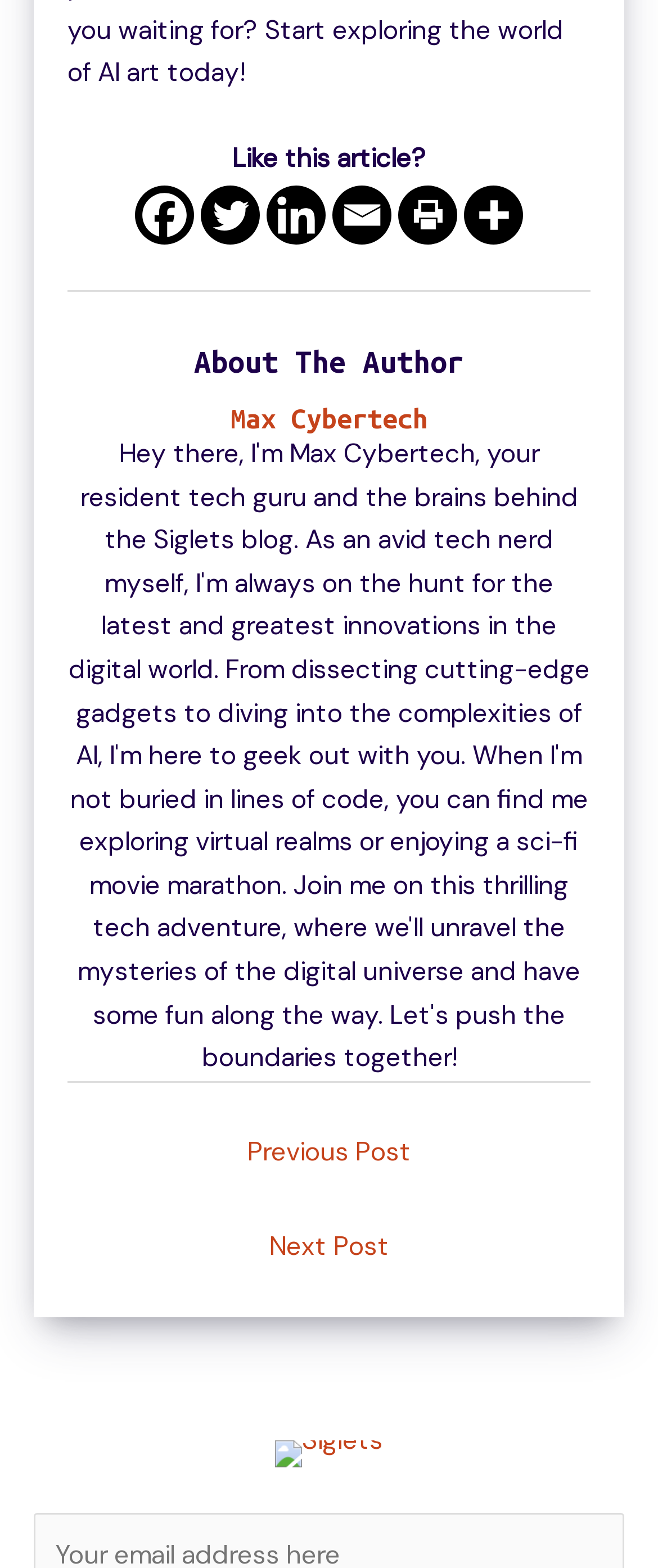What is the author's name?
Please provide a comprehensive answer based on the contents of the image.

I found the author's name by looking at the heading 'About The Author' and the link 'Max Cybertech' below it, which suggests that Max Cybertech is the author of the article.